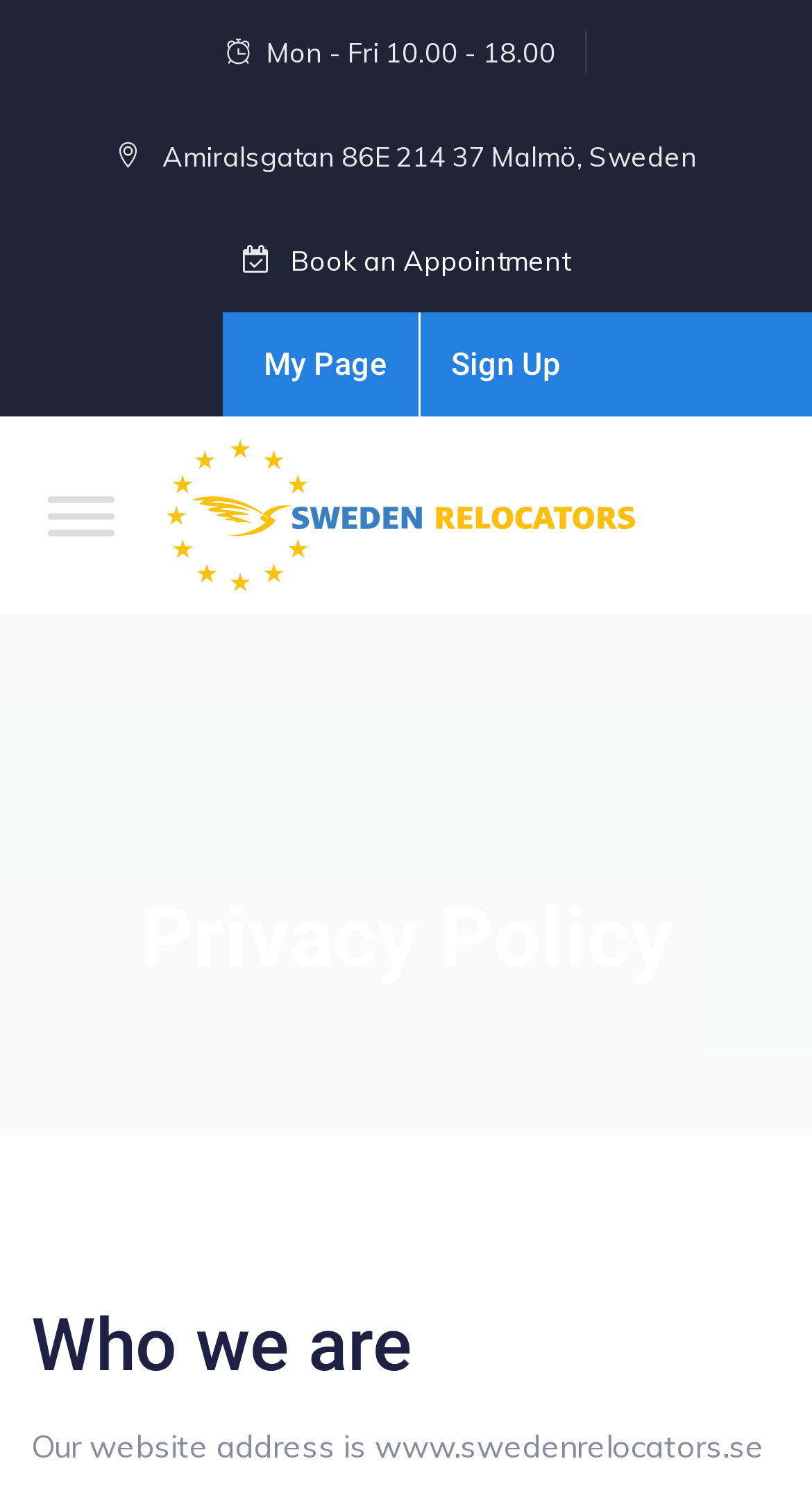Determine the bounding box coordinates of the UI element described below. Use the format (top-left x, top-left y, bottom-right x, bottom-right y) with floating point numbers between 0 and 1: title="SWEDEN RELOCATORS AB"

[0.205, 0.277, 0.782, 0.409]